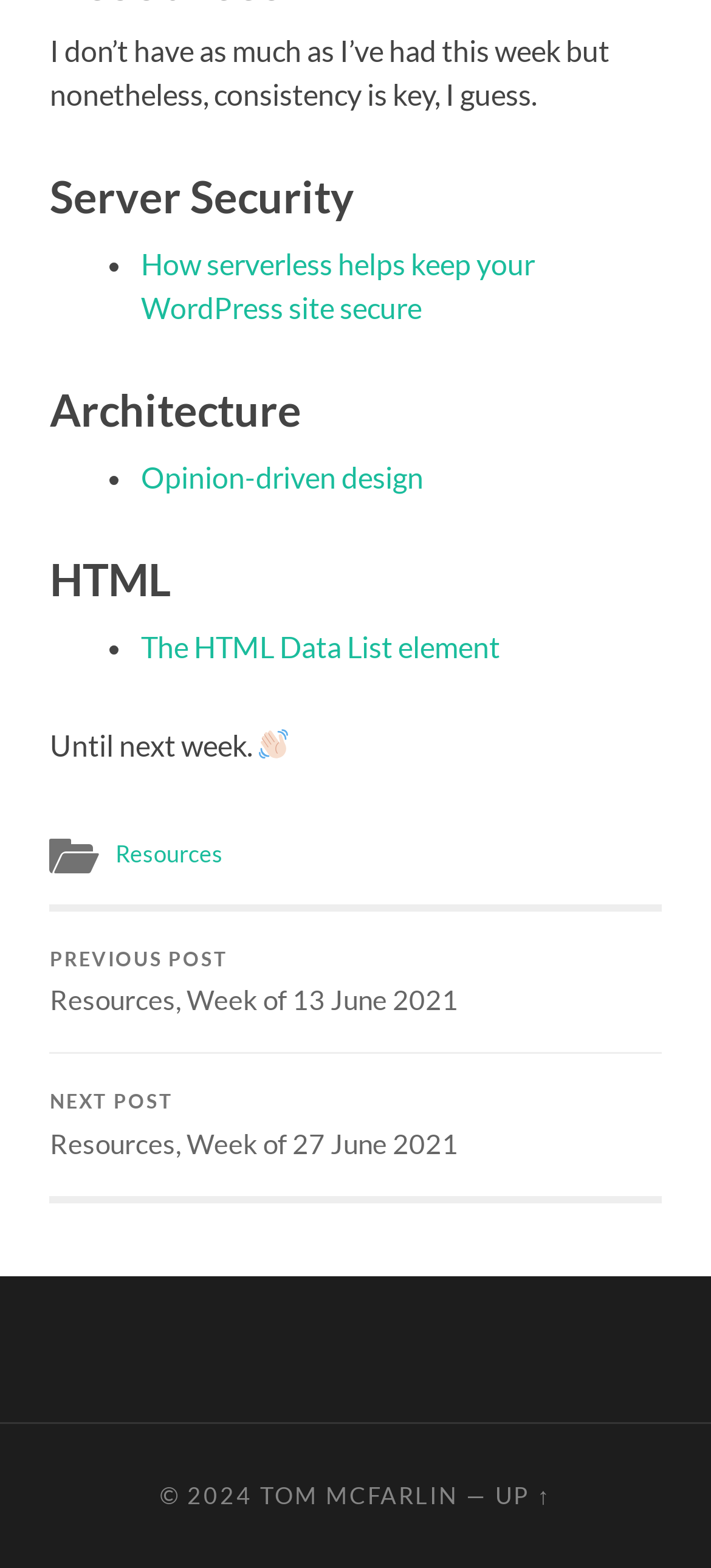Specify the bounding box coordinates (top-left x, top-left y, bottom-right x, bottom-right y) of the UI element in the screenshot that matches this description: Opinion-driven design

[0.198, 0.293, 0.596, 0.315]